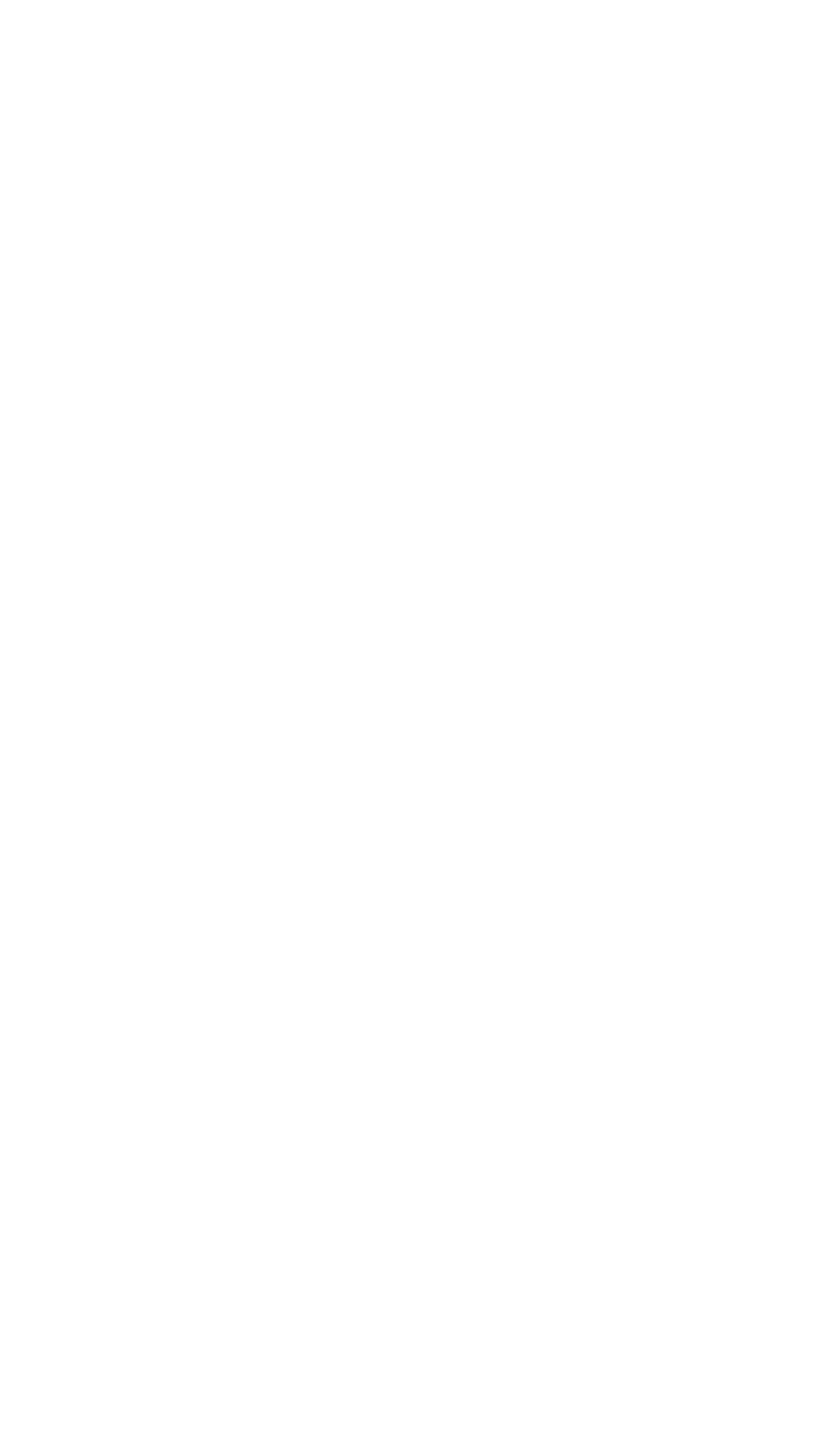Locate the bounding box coordinates of the segment that needs to be clicked to meet this instruction: "View Pratt School of Engineering logo".

[0.147, 0.644, 0.853, 0.695]